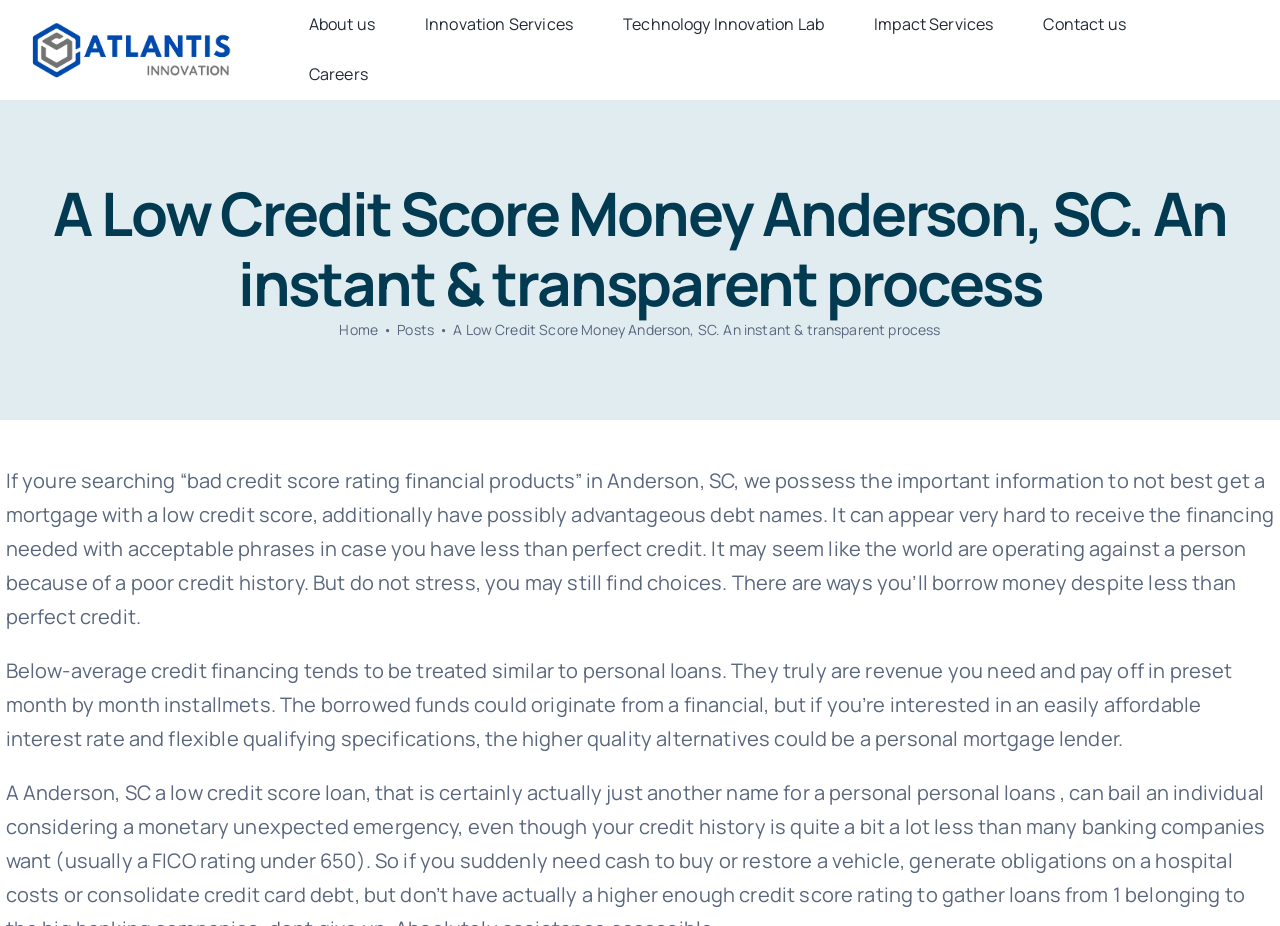Show me the bounding box coordinates of the clickable region to achieve the task as per the instruction: "Click the 'Contact us' link".

[0.796, 0.009, 0.899, 0.045]